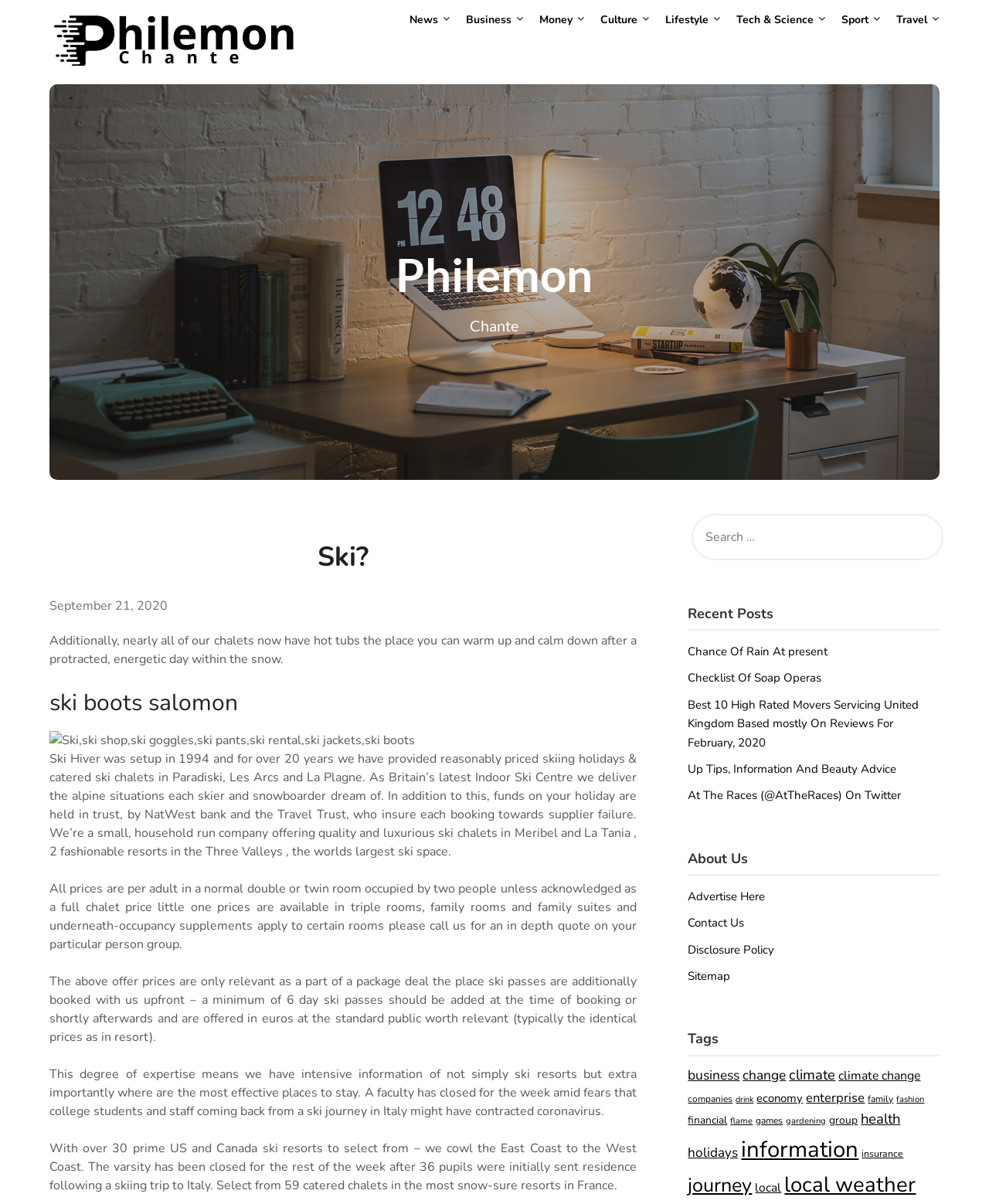Please indicate the bounding box coordinates of the element's region to be clicked to achieve the instruction: "Search for something". Provide the coordinates as four float numbers between 0 and 1, i.e., [left, top, right, bottom].

[0.7, 0.427, 0.954, 0.465]